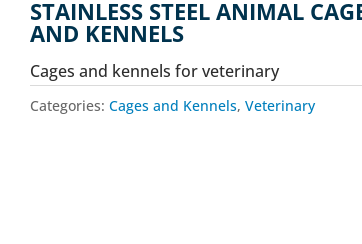Can you give a detailed response to the following question using the information from the image? What is the tone of the layout?

The layout reflects a professional and informative tone, which is tailored for individuals seeking high-quality equipment for veterinary practices, indicating a focus on providing reliable and trustworthy information.